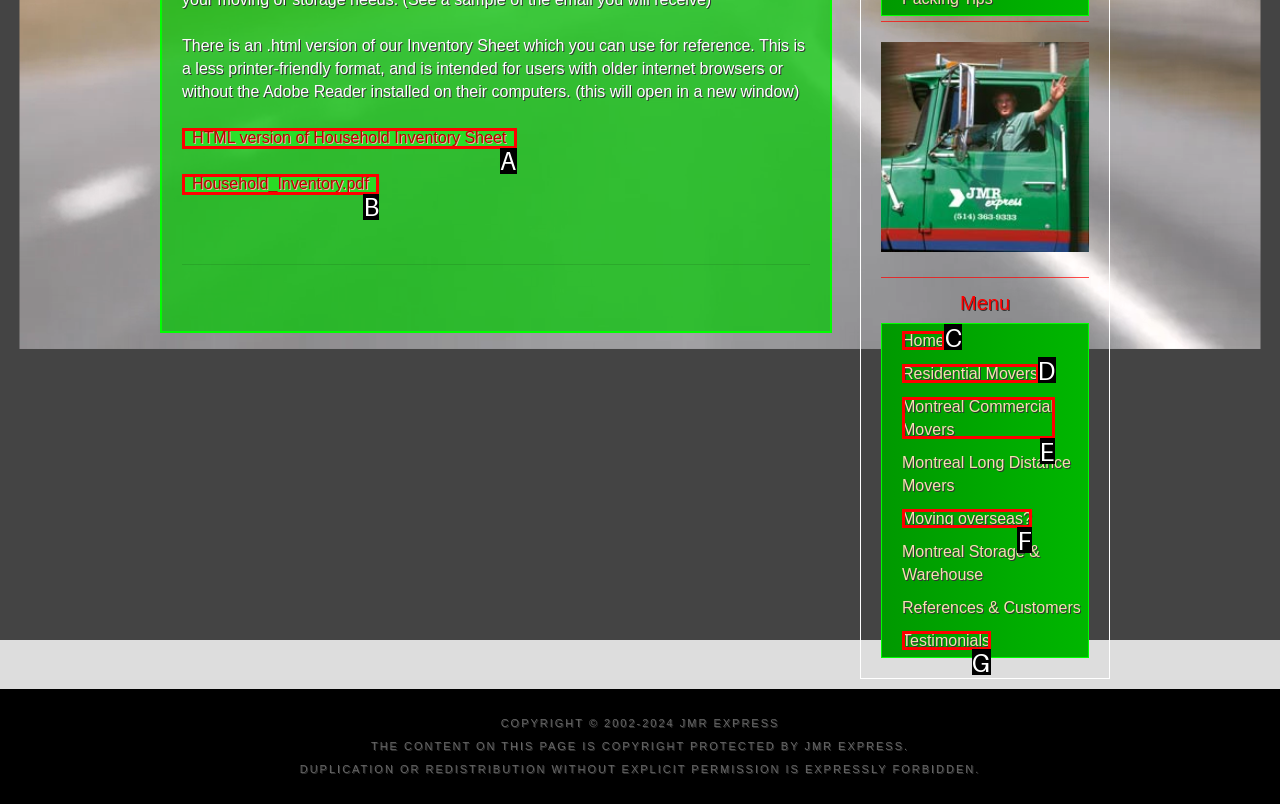Identify the HTML element that corresponds to the following description: Article Provide the letter of the best matching option.

None